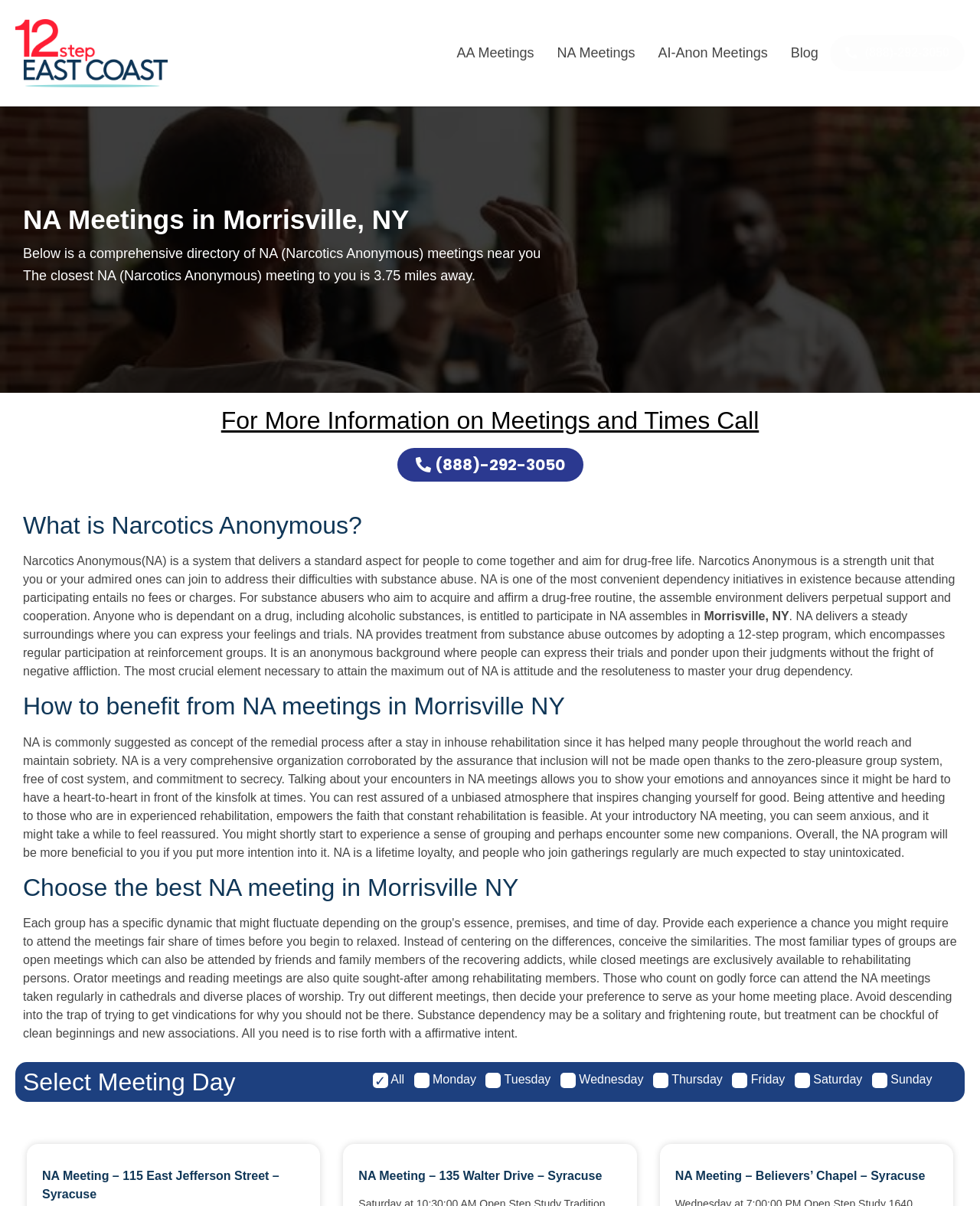Provide the bounding box coordinates for the UI element that is described by this text: "NA Meetings". The coordinates should be in the form of four float numbers between 0 and 1: [left, top, right, bottom].

[0.557, 0.029, 0.66, 0.059]